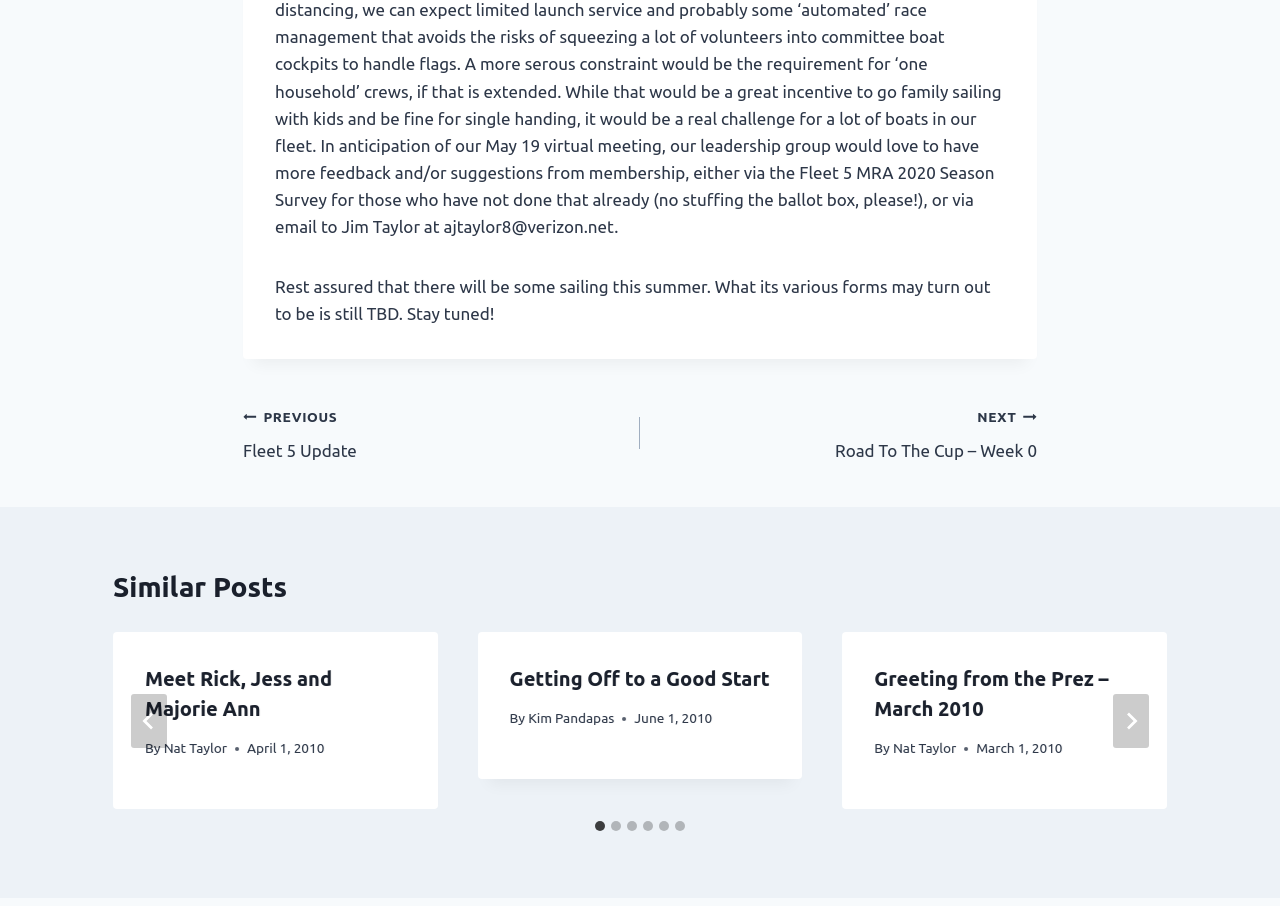Can you find the bounding box coordinates for the element to click on to achieve the instruction: "Click the 'PREVIOUS Fleet 5 Update' link"?

[0.19, 0.443, 0.5, 0.513]